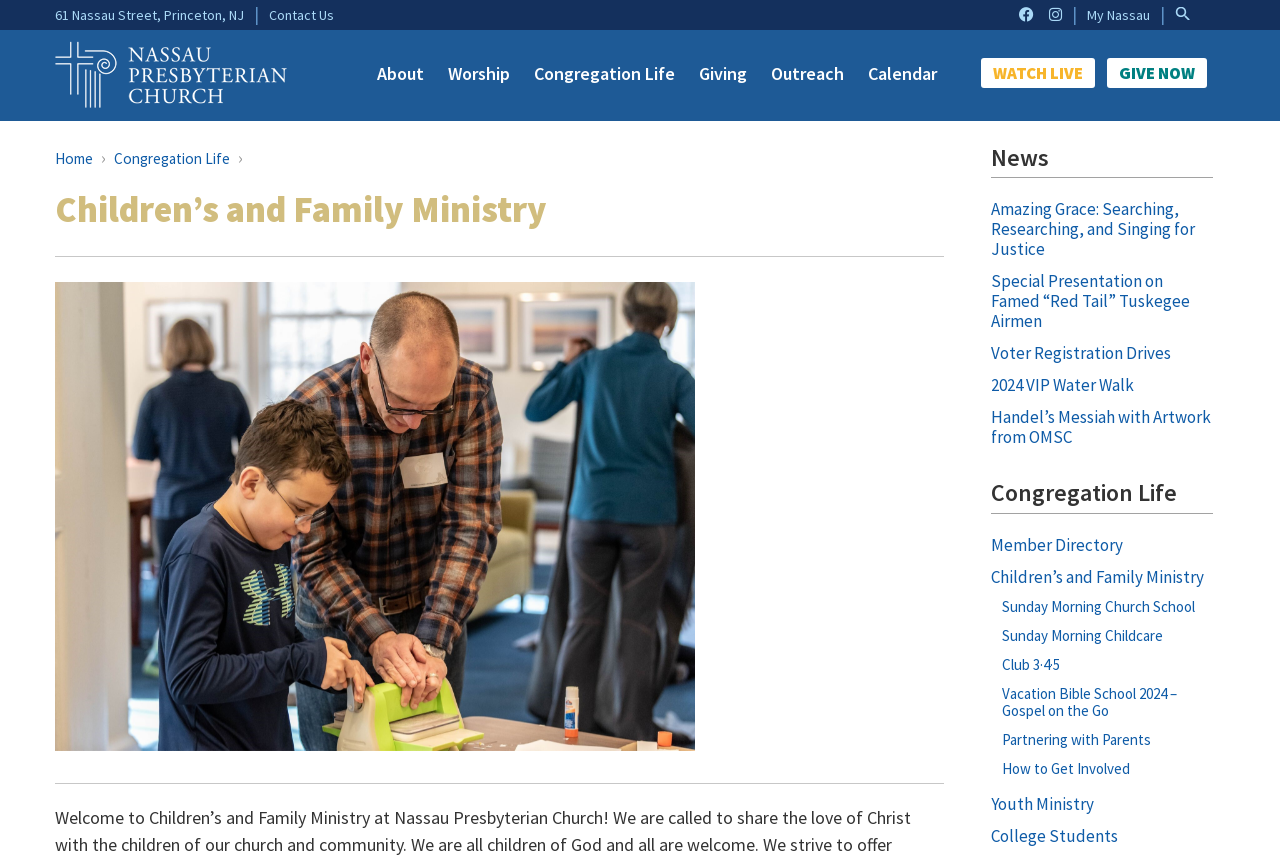Kindly determine the bounding box coordinates of the area that needs to be clicked to fulfill this instruction: "Search for something".

[0.918, 0.007, 0.93, 0.028]